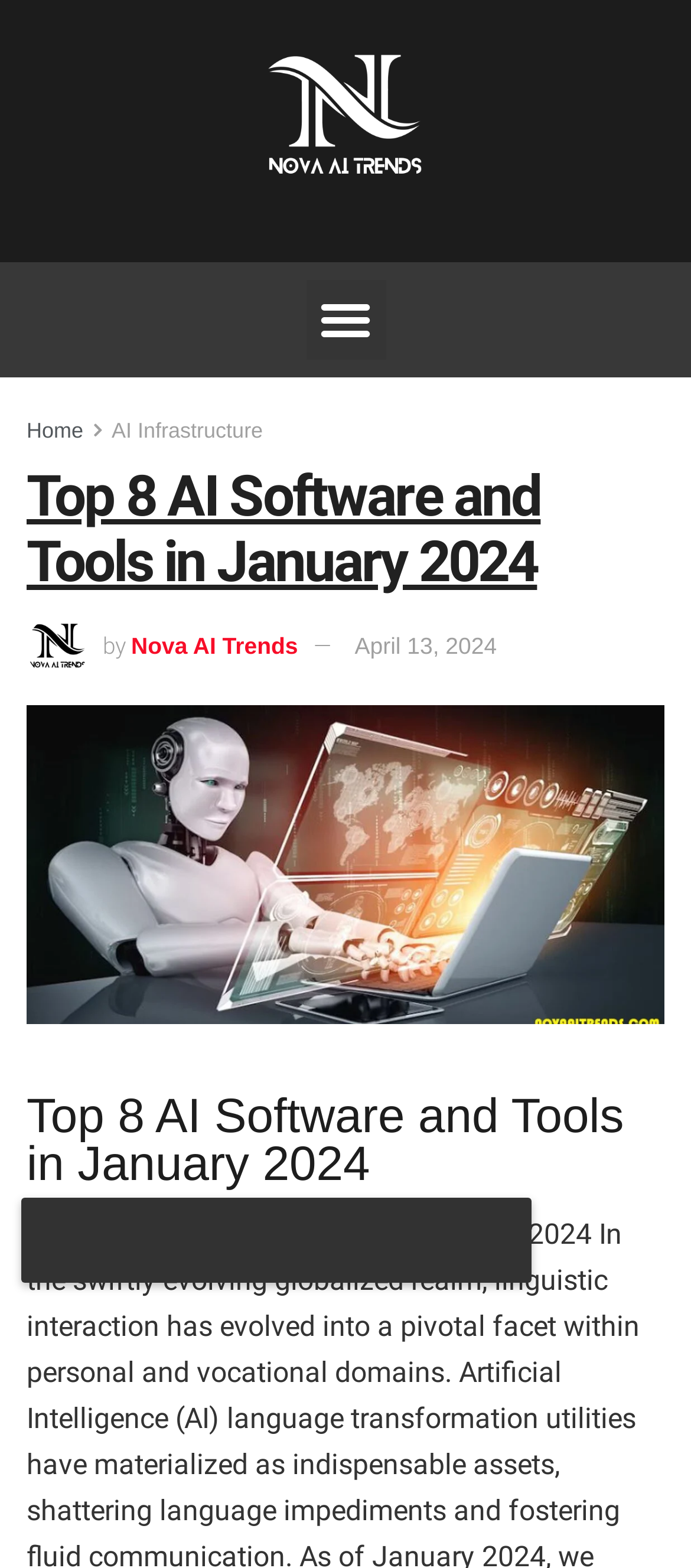Based on the element description "Menu", predict the bounding box coordinates of the UI element.

[0.442, 0.179, 0.558, 0.23]